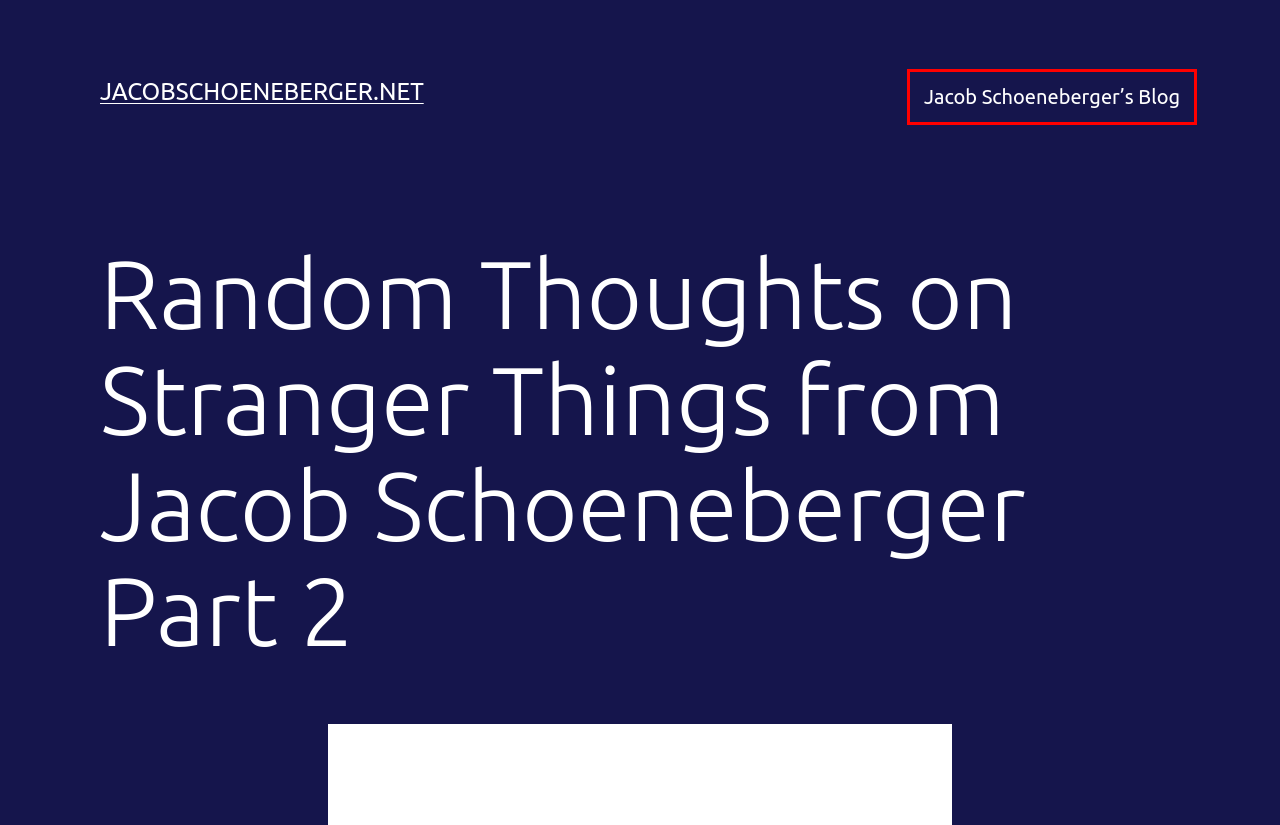Given a screenshot of a webpage with a red bounding box highlighting a UI element, choose the description that best corresponds to the new webpage after clicking the element within the red bounding box. Here are your options:
A. u_jacobschoe, Author at jacobschoeneberger.net
B. Random Thoughts on Obi-Wan Kenobi from Jacob Schoeneberger Part 2 - jacobschoeneberger.net
C. New York Yankees ALDS Thoughts from Jacob Schoeneberger - jacobschoeneberger.net
D. January 2023 - jacobschoeneberger.net
E. Jacob Schoeneberger Archives - jacobschoeneberger.net
F. Jacob Schoeneberger | jacobschoeneberger.net
G. New York Yankees ALCS Thoughts from Jacob Schoeneberger - jacobschoeneberger.net
H. Jacob Schoeneberger's Blog - jacobschoeneberger.net

H